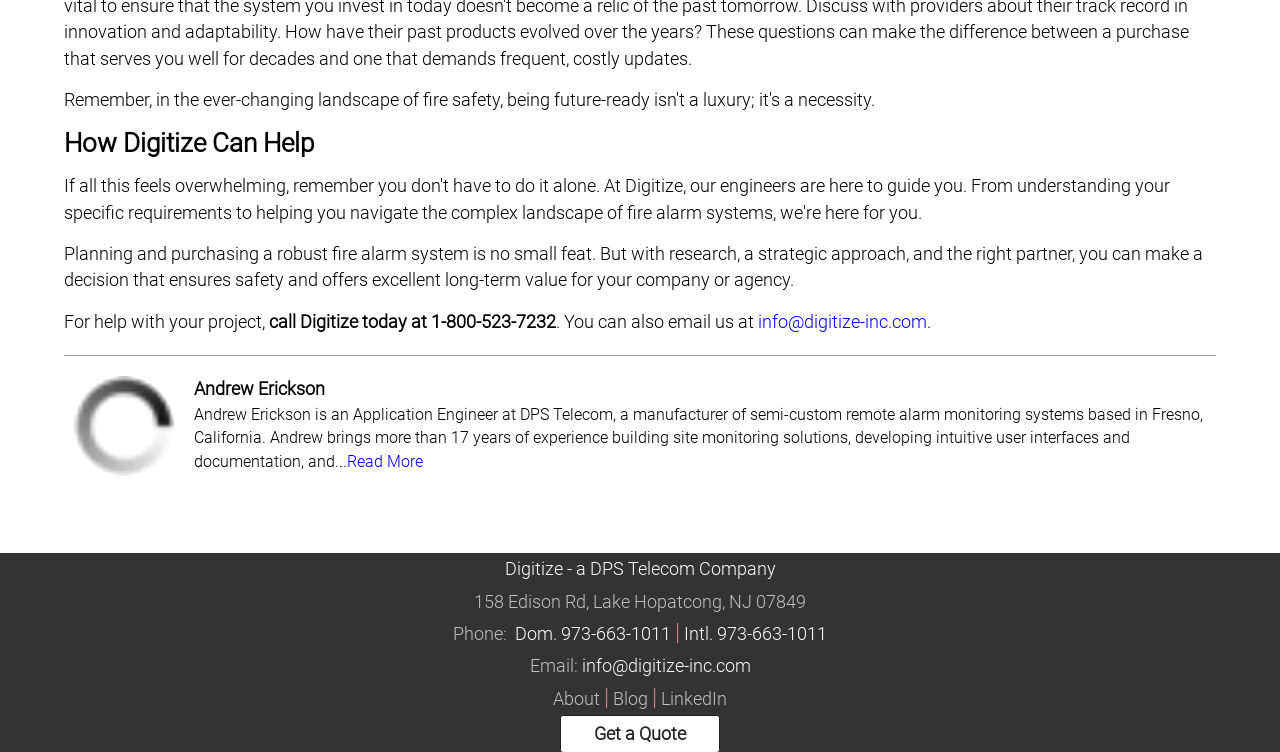Please identify the bounding box coordinates of the element that needs to be clicked to perform the following instruction: "Contact Digitize via email".

[0.592, 0.415, 0.724, 0.441]